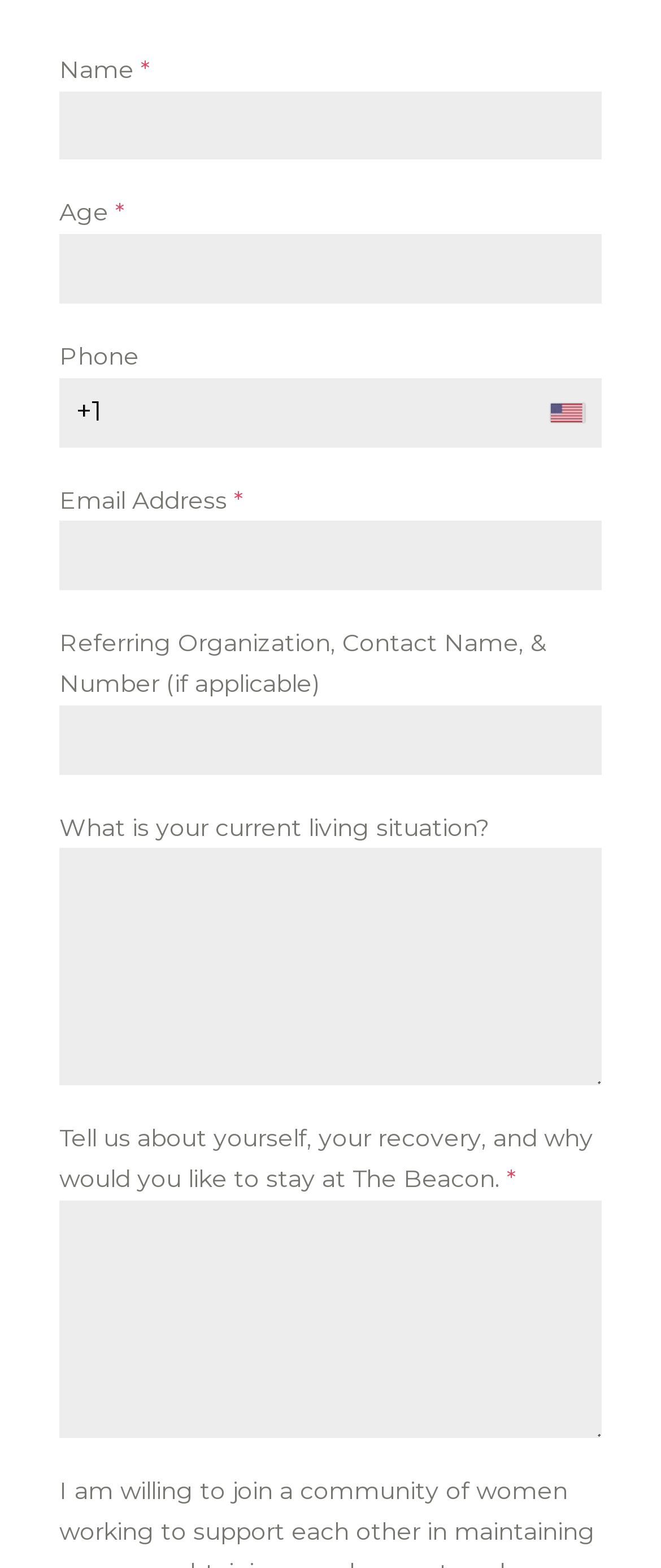Please locate the bounding box coordinates of the element that needs to be clicked to achieve the following instruction: "Describe your current living situation". The coordinates should be four float numbers between 0 and 1, i.e., [left, top, right, bottom].

[0.09, 0.541, 0.91, 0.693]